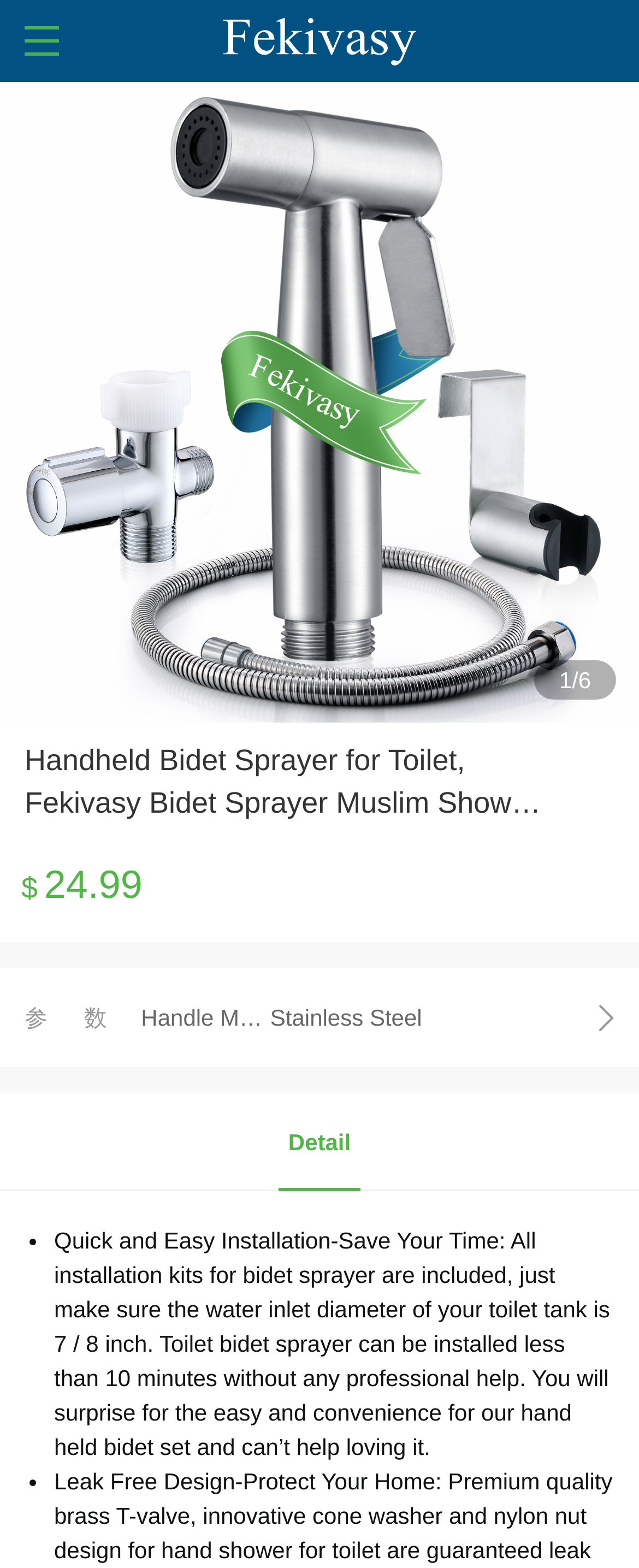Identify the bounding box for the given UI element using the description provided. Coordinates should be in the format (top-left x, top-left y, bottom-right x, bottom-right y) and must be between 0 and 1. Here is the description: Installation Video

[0.041, 0.268, 0.959, 0.32]